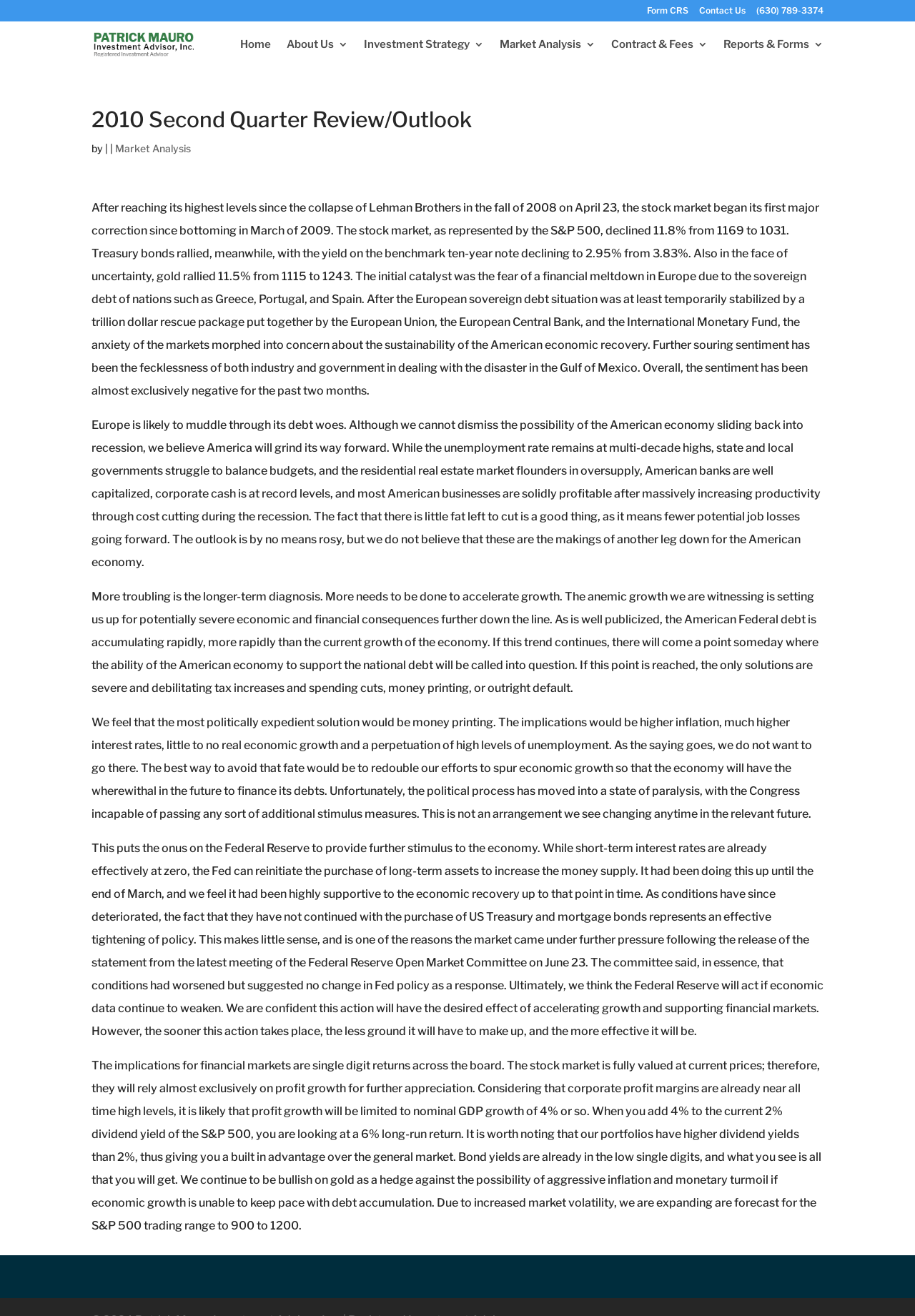What is the author of the article?
Please answer the question with a detailed and comprehensive explanation.

I looked at the article content and did not find any explicit mention of the author's name, so I concluded that the author is not specified.